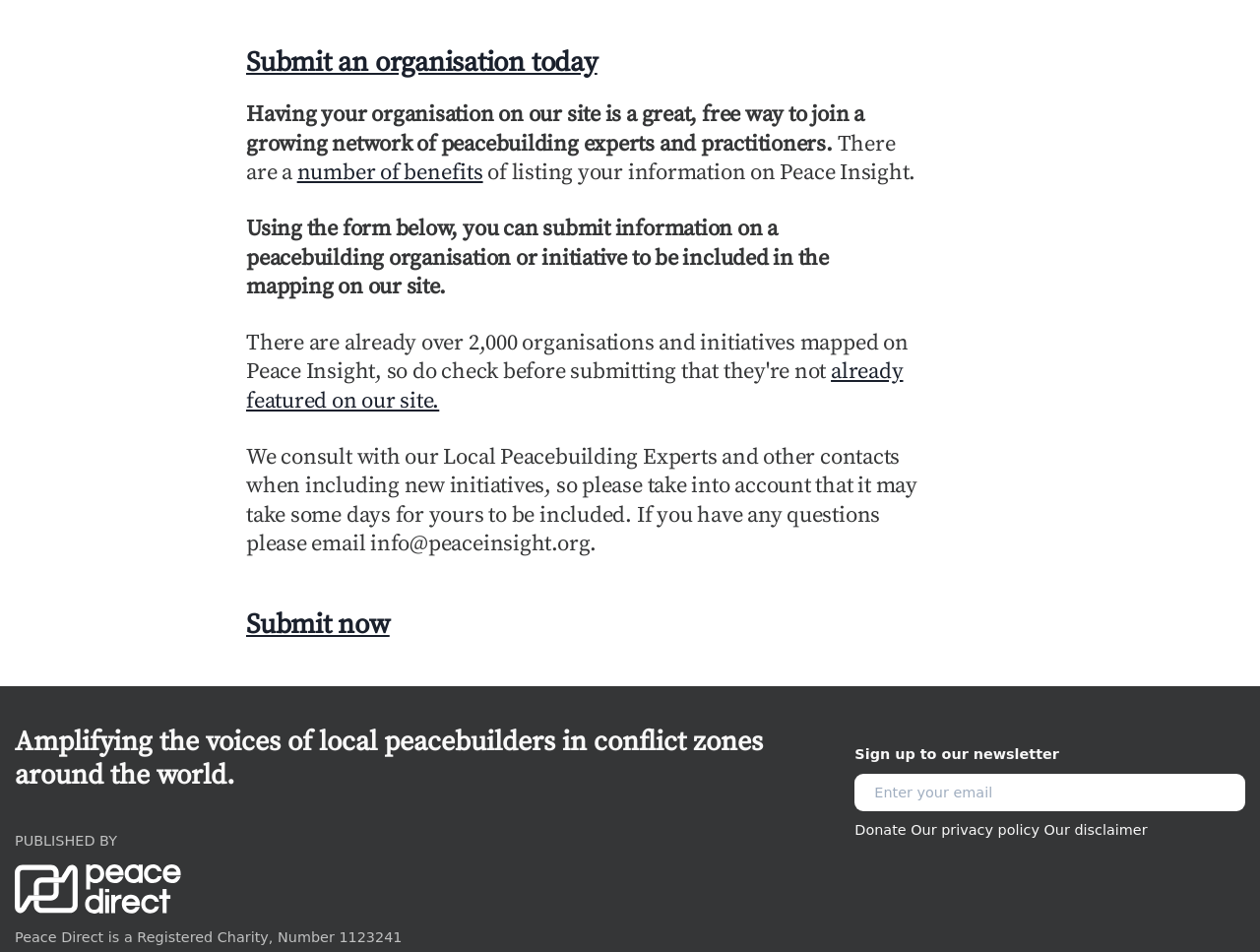Pinpoint the bounding box coordinates of the element that must be clicked to accomplish the following instruction: "Read the article about diabetes and dental health". The coordinates should be in the format of four float numbers between 0 and 1, i.e., [left, top, right, bottom].

None